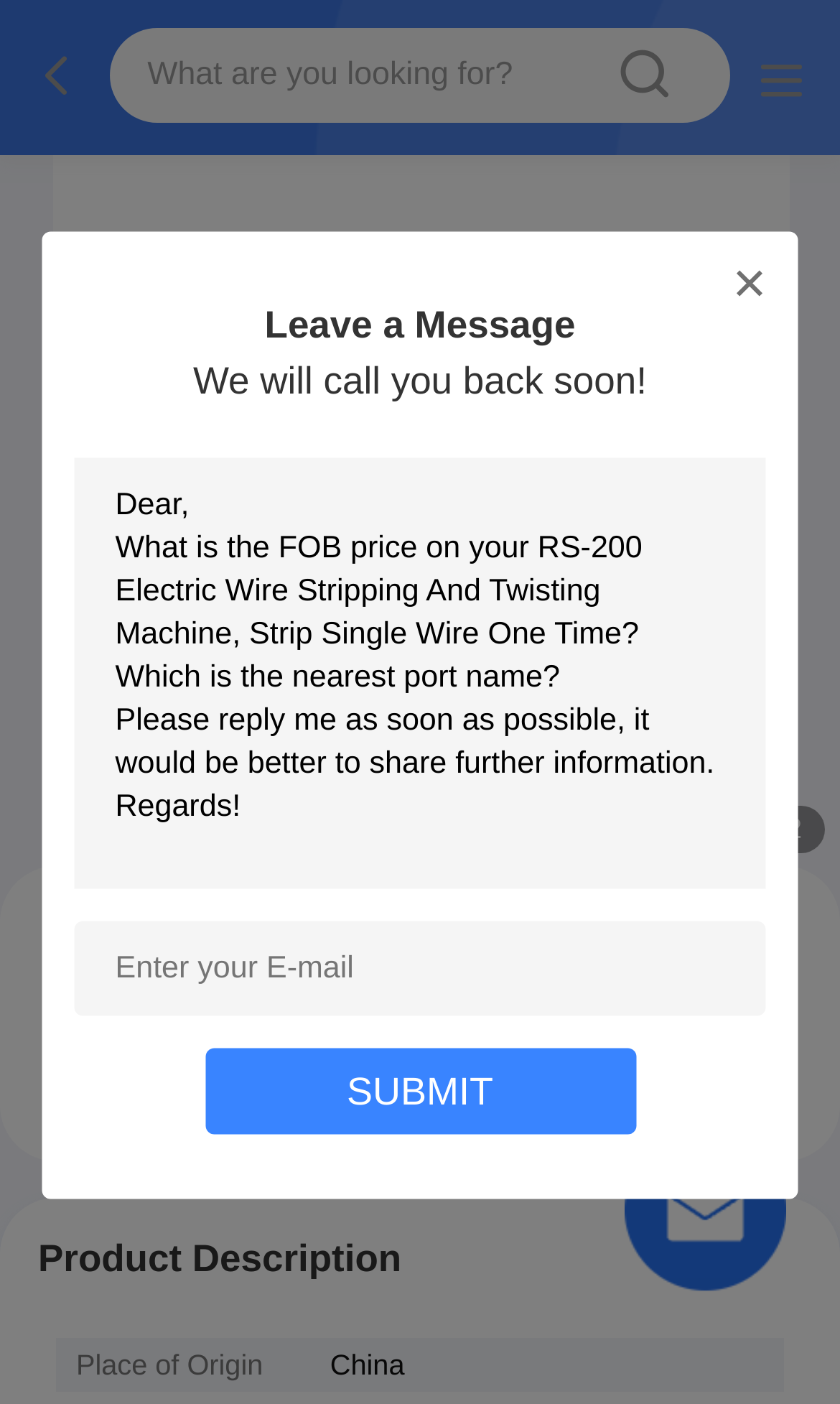Refer to the image and provide a thorough answer to this question:
What is the function of the 'SUBMIT' button?

The 'SUBMIT' button is located below the textbox where users can leave a message, so it is likely that the function of this button is to send the message to the seller or the website administrator.